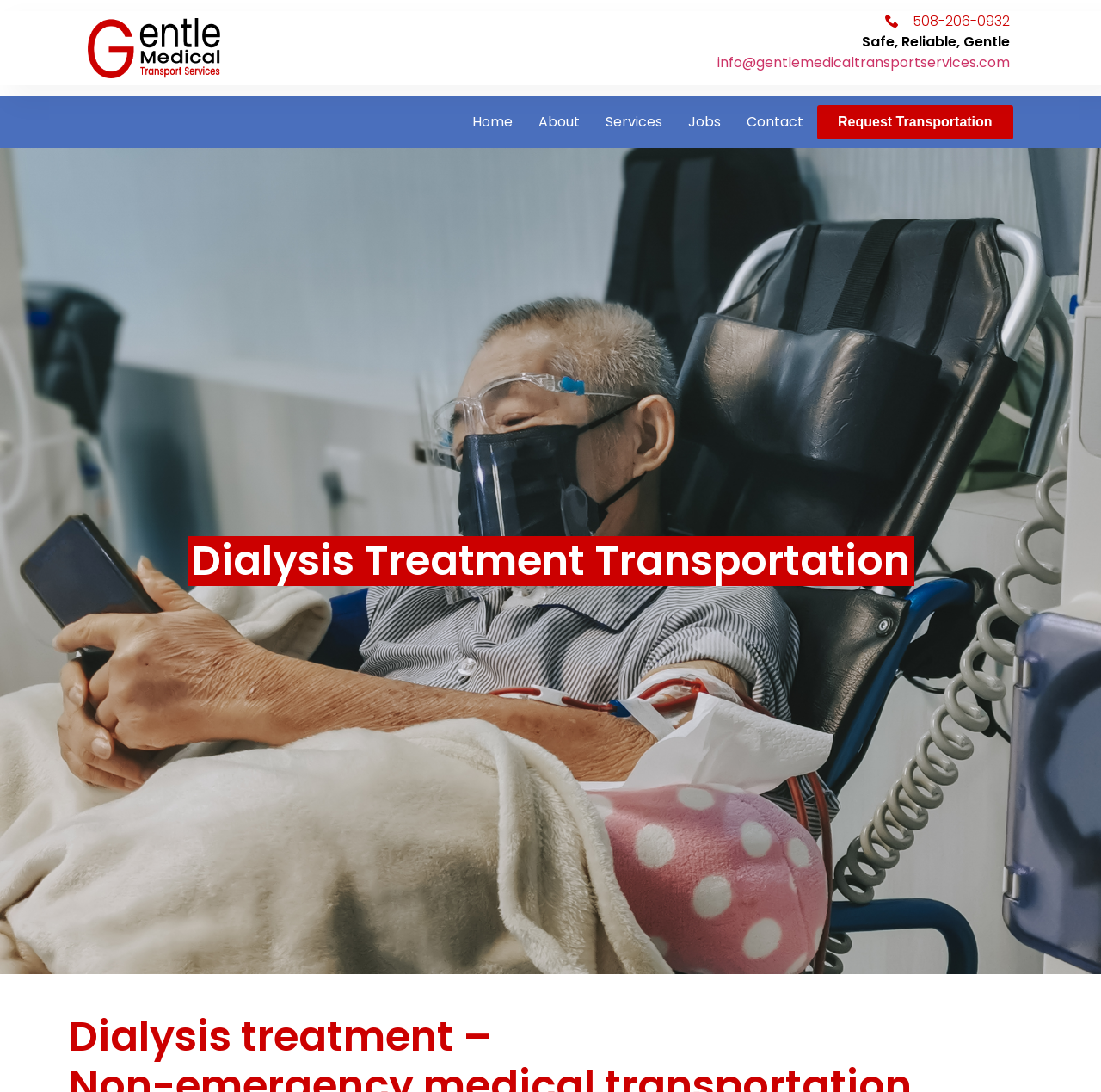What is the main service offered by the company?
Make sure to answer the question with a detailed and comprehensive explanation.

I found the main service by looking at the heading element with the text 'Dialysis Treatment Transportation' which is located at the middle of the webpage, with a bounding box coordinate of [0.174, 0.495, 0.826, 0.533].